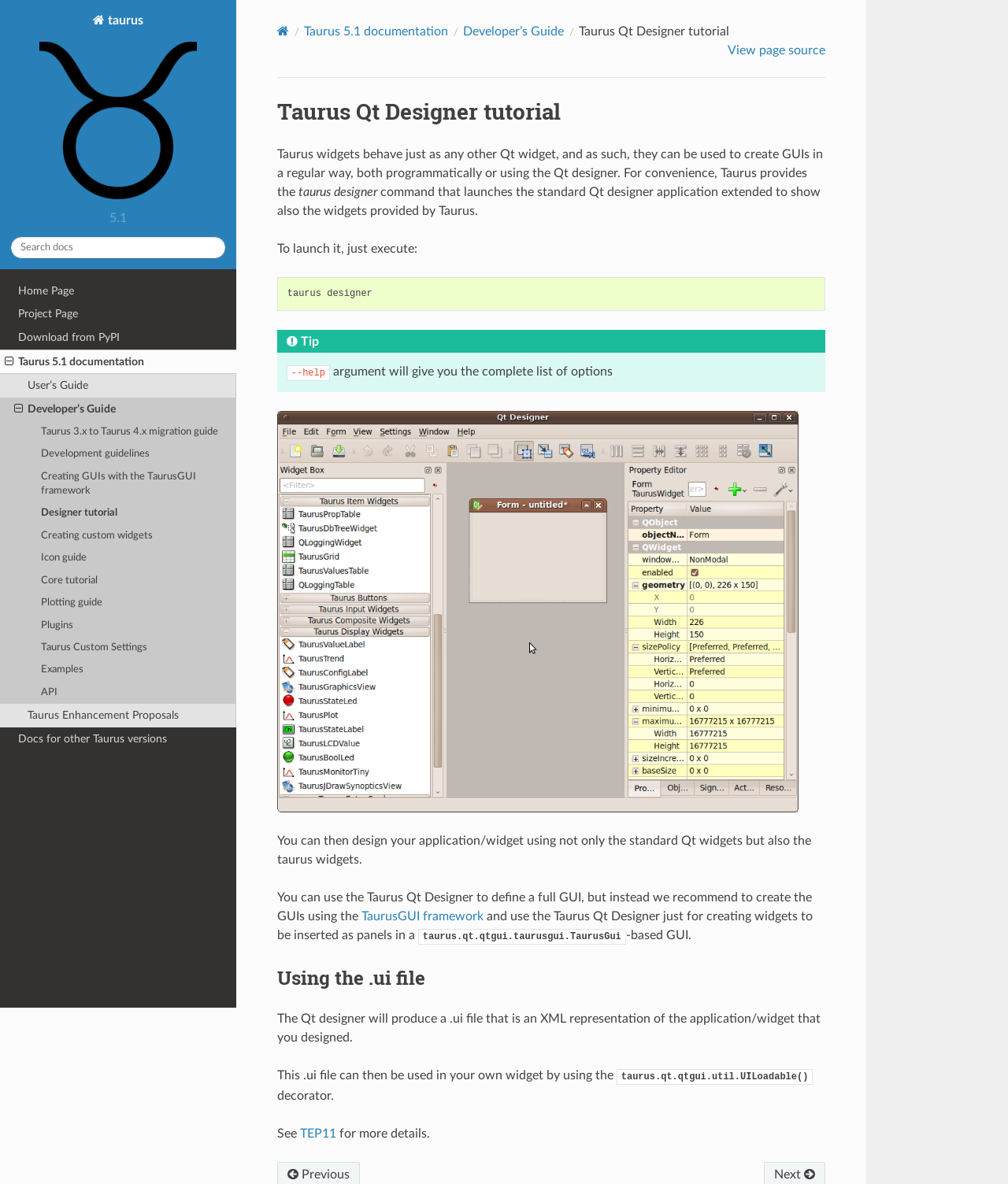What is the recommended way to create GUIs?
Please look at the screenshot and answer using one word or phrase.

Using TaurusGUI framework